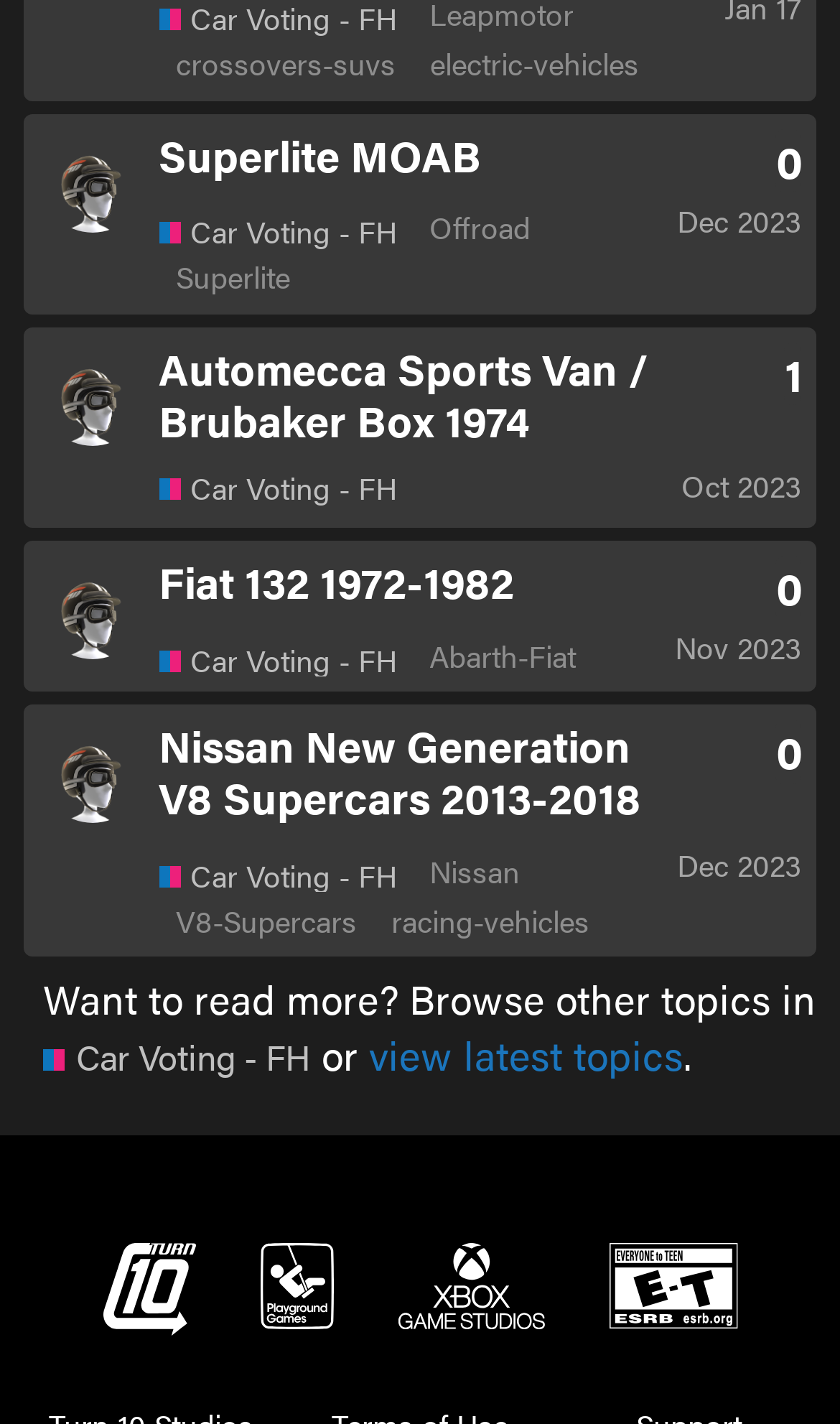Could you please study the image and provide a detailed answer to the question:
What is the name of the studio at the bottom of the page?

I looked at the links at the bottom of the page and found the name of the studio 'Turn 10 Studios'.